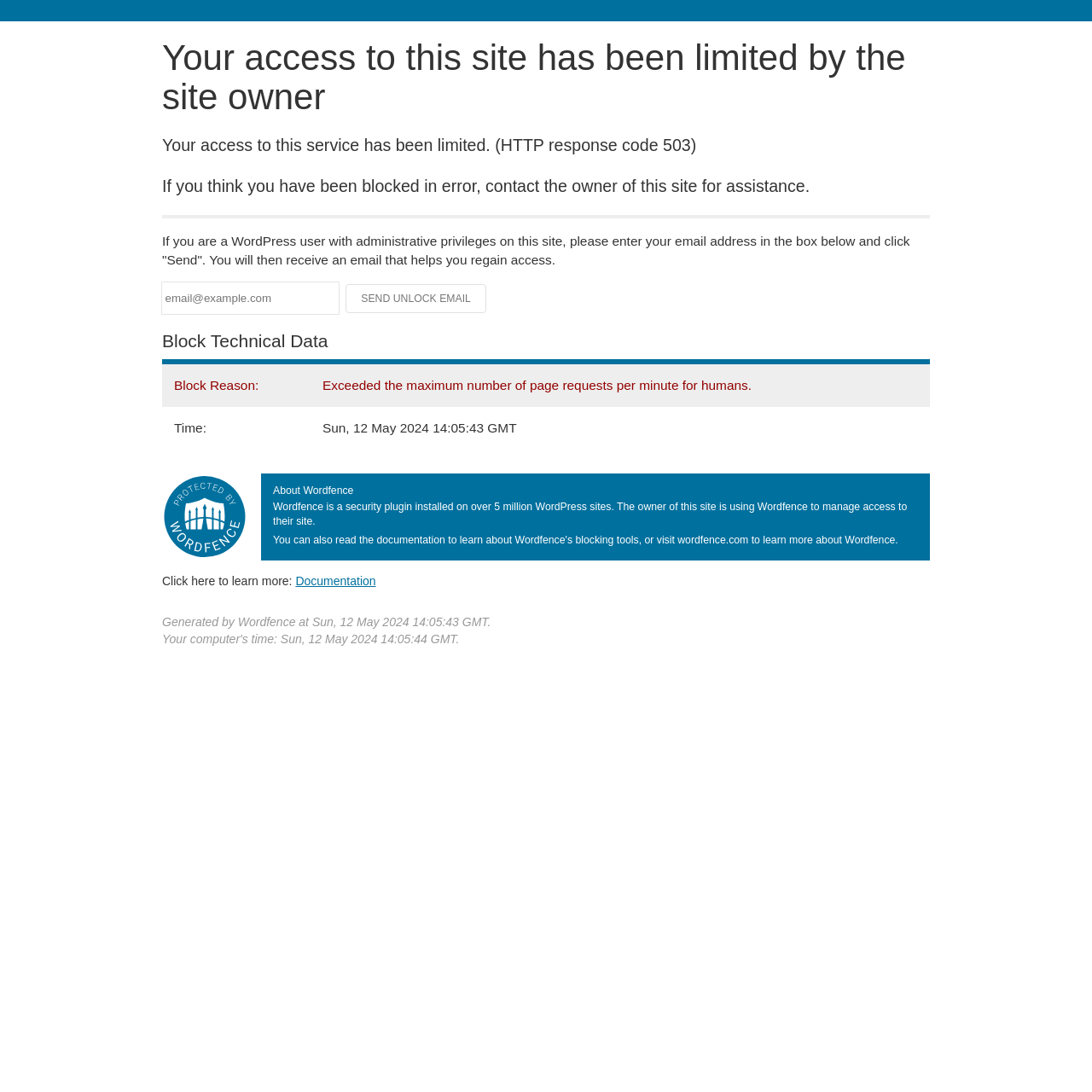What is the current time?
Using the visual information from the image, give a one-word or short-phrase answer.

Sun, 12 May 2024 14:05:43 GMT